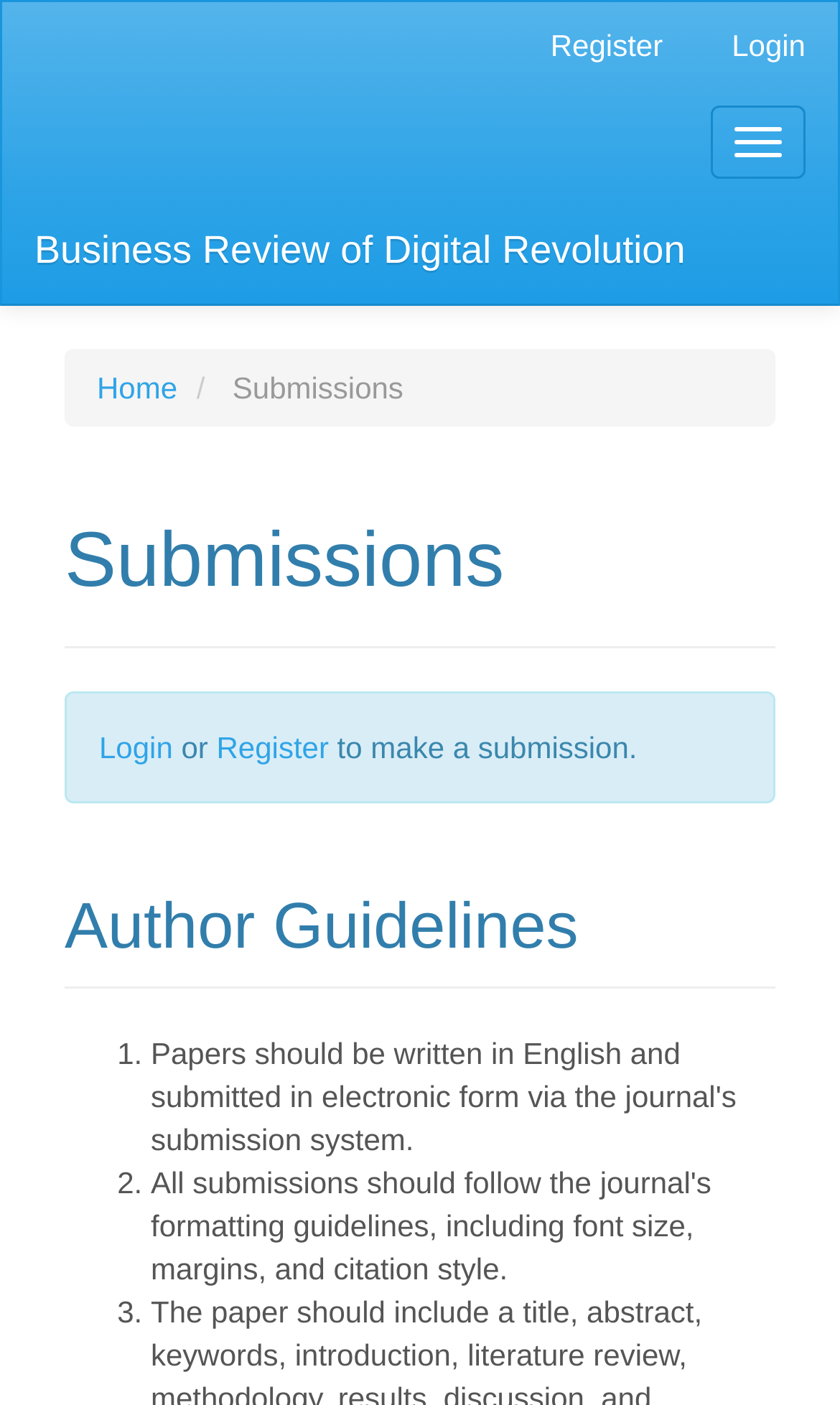What is the relationship between the 'Login' and 'Register' links?
Use the image to answer the question with a single word or phrase.

Alternative actions